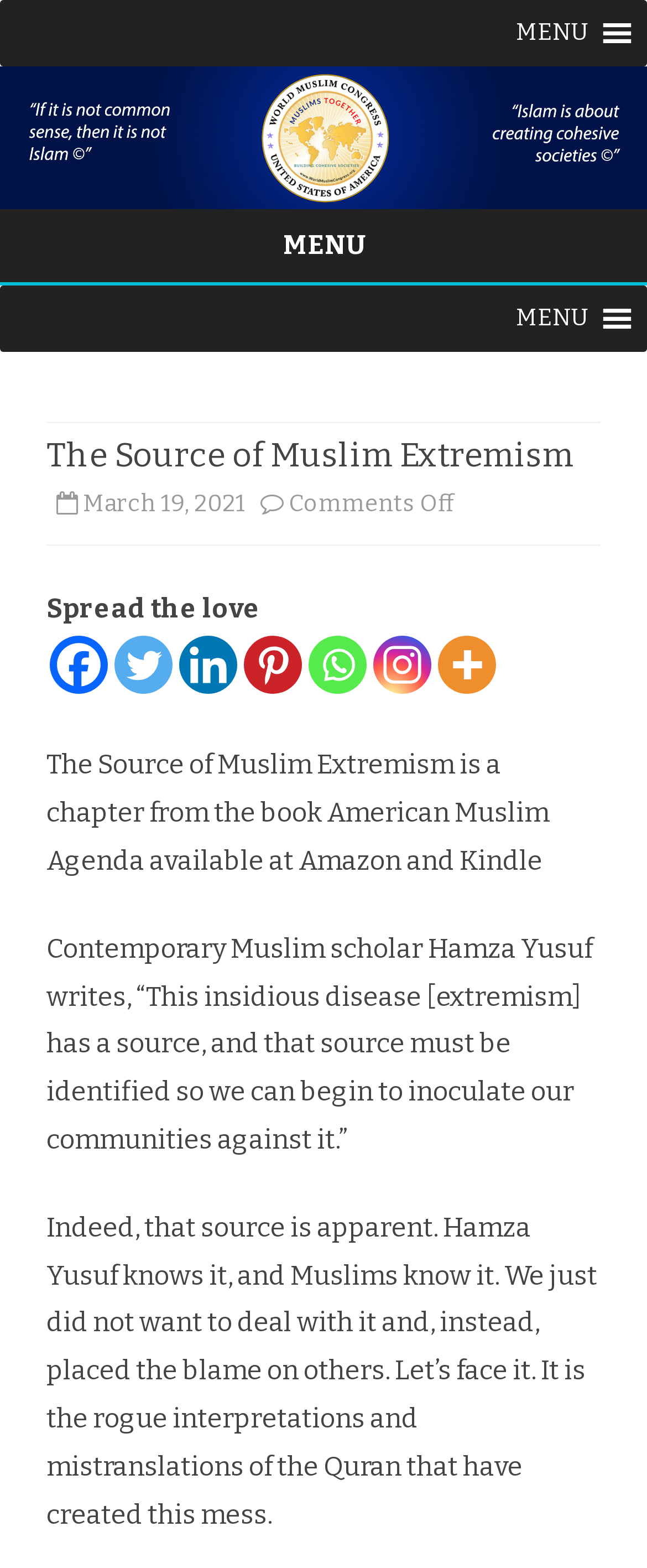Bounding box coordinates are to be given in the format (top-left x, top-left y, bottom-right x, bottom-right y). All values must be floating point numbers between 0 and 1. Provide the bounding box coordinate for the UI element described as: aria-label="Linkedin" title="Linkedin"

[0.277, 0.405, 0.367, 0.442]